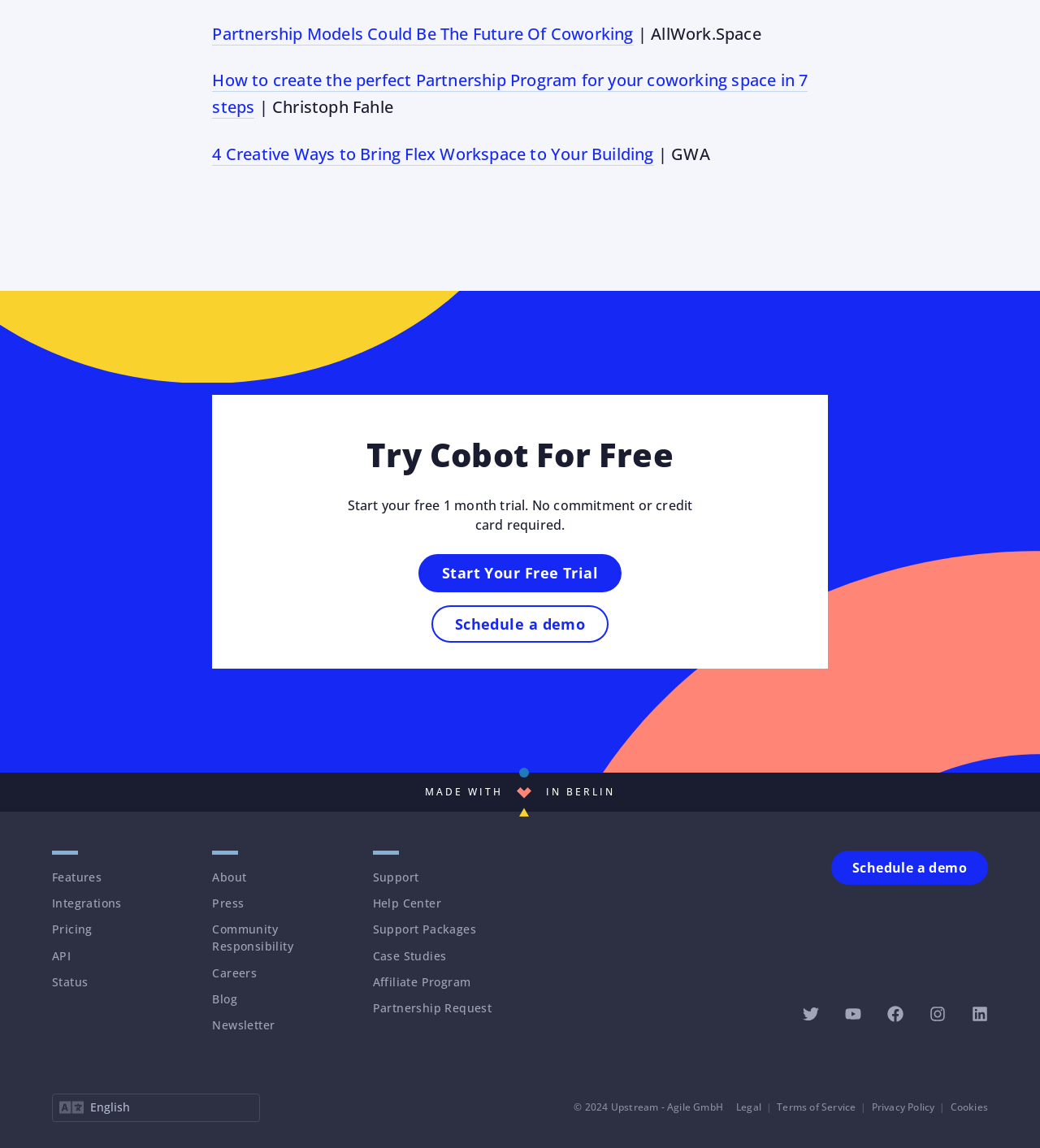Please identify the bounding box coordinates for the region that you need to click to follow this instruction: "Follow Cobot on Twitter".

[0.772, 0.865, 0.8, 0.901]